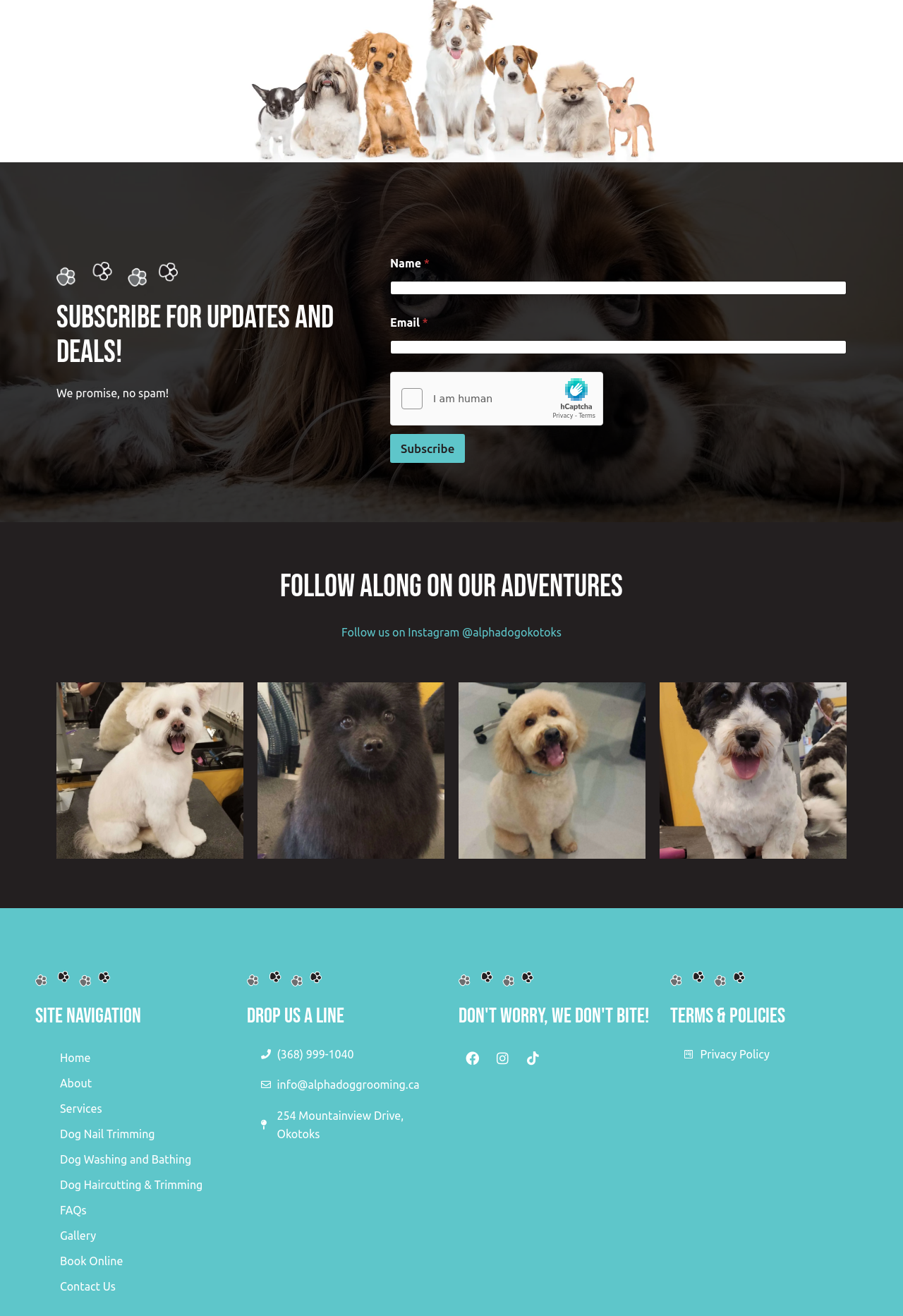What is the security challenge used on this webpage?
Using the picture, provide a one-word or short phrase answer.

hCaptcha